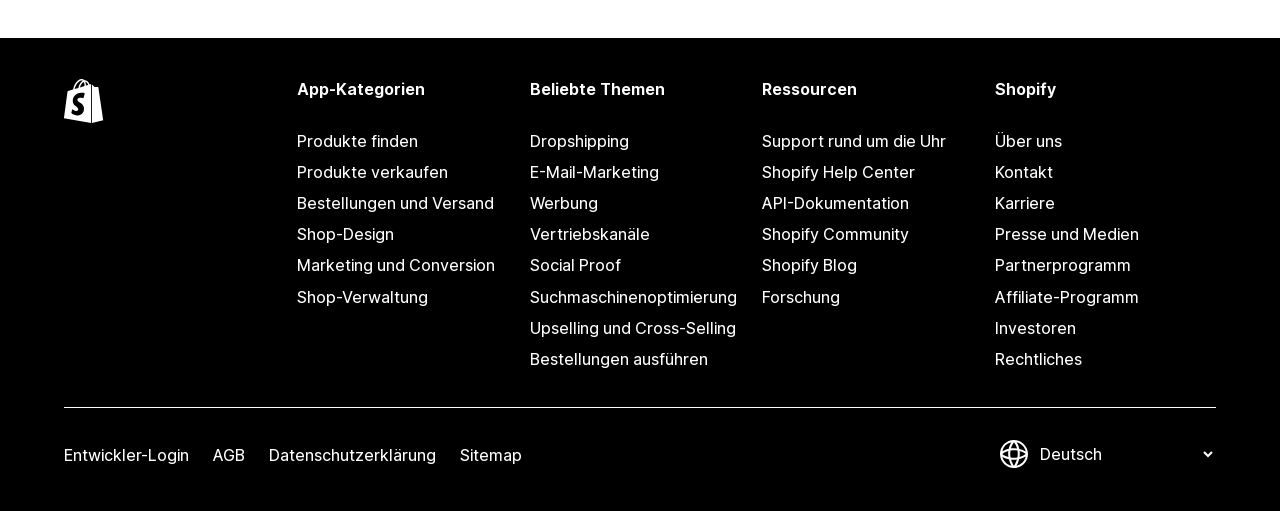Provide the bounding box coordinates of the HTML element this sentence describes: "Datenschutzerklärung".

[0.21, 0.861, 0.341, 0.922]